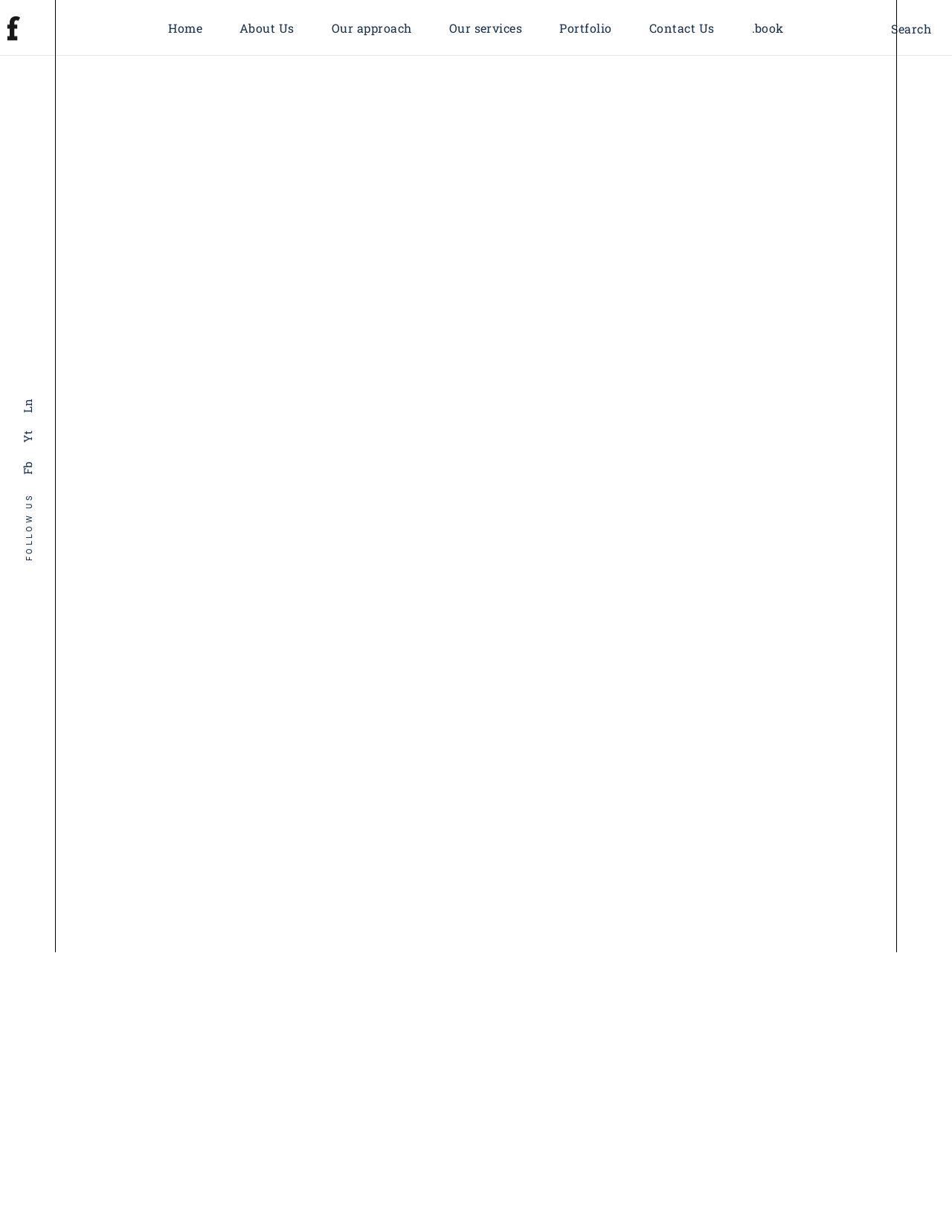Kindly provide the bounding box coordinates of the section you need to click on to fulfill the given instruction: "Search for something".

[0.936, 0.019, 0.978, 0.028]